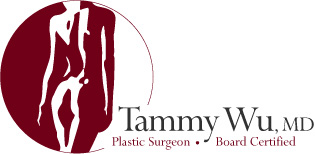Describe all the important aspects and features visible in the image.

The image features the logo of Dr. Tammy Wu, a board-certified plastic surgeon. The logo incorporates a stylized illustration of a human figure within a circular design, emphasizing a professional and artistic approach to cosmetic surgery. Below the artwork, the name "Tammy Wu, MD" is prominently displayed, along with the title "Plastic Surgeon" and the designation "Board Certified," highlighting her qualifications and expertise in the field of plastic surgery. This logo is a representation of her commitment to providing cosmetic surgical services, assuring patients of her professional credentials.